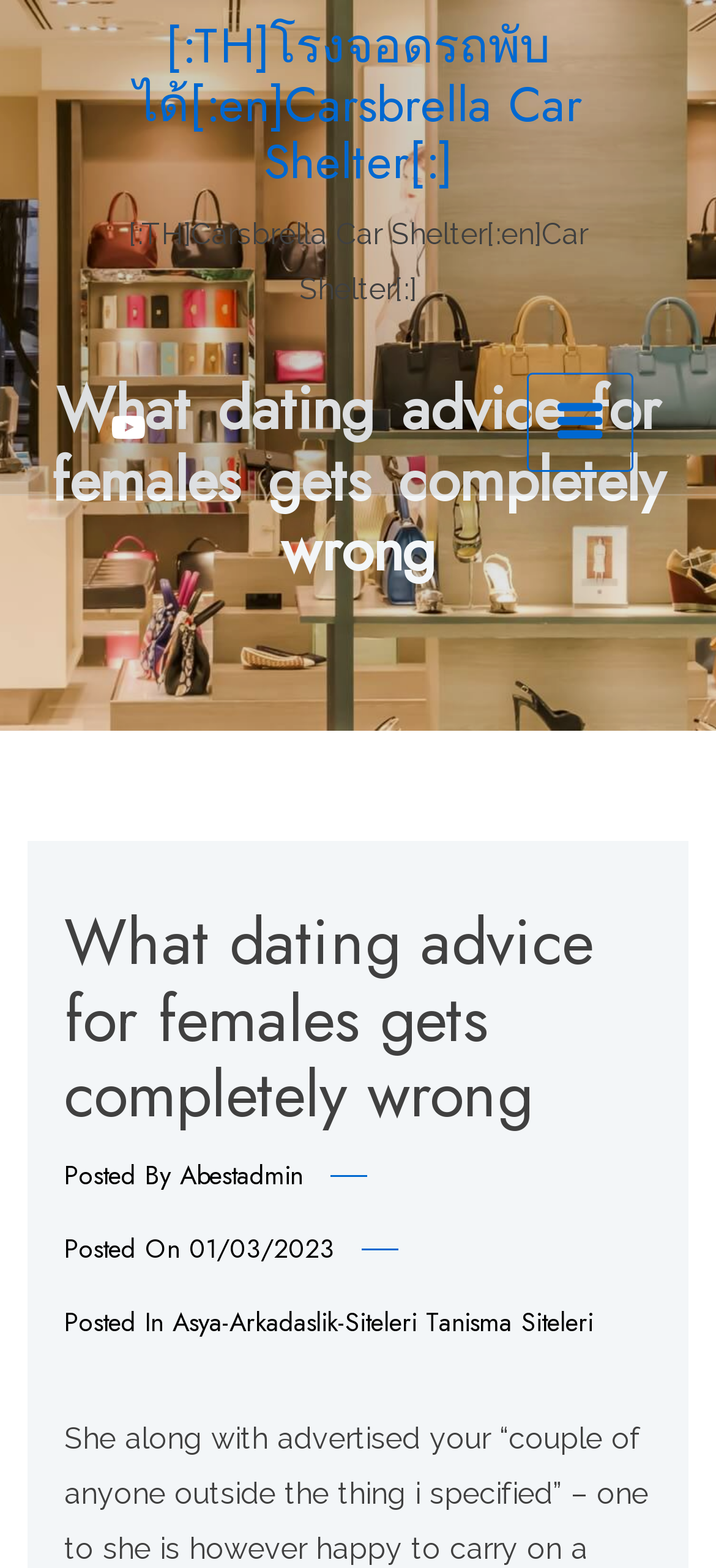When was the article posted?
Provide a detailed and extensive answer to the question.

I found the answer by looking at the time element with the text '01/03/2023' which is located below the heading 'What dating advice for females gets completely wrong' and is labeled as 'Posted On', indicating that it is the date of publication of the article.